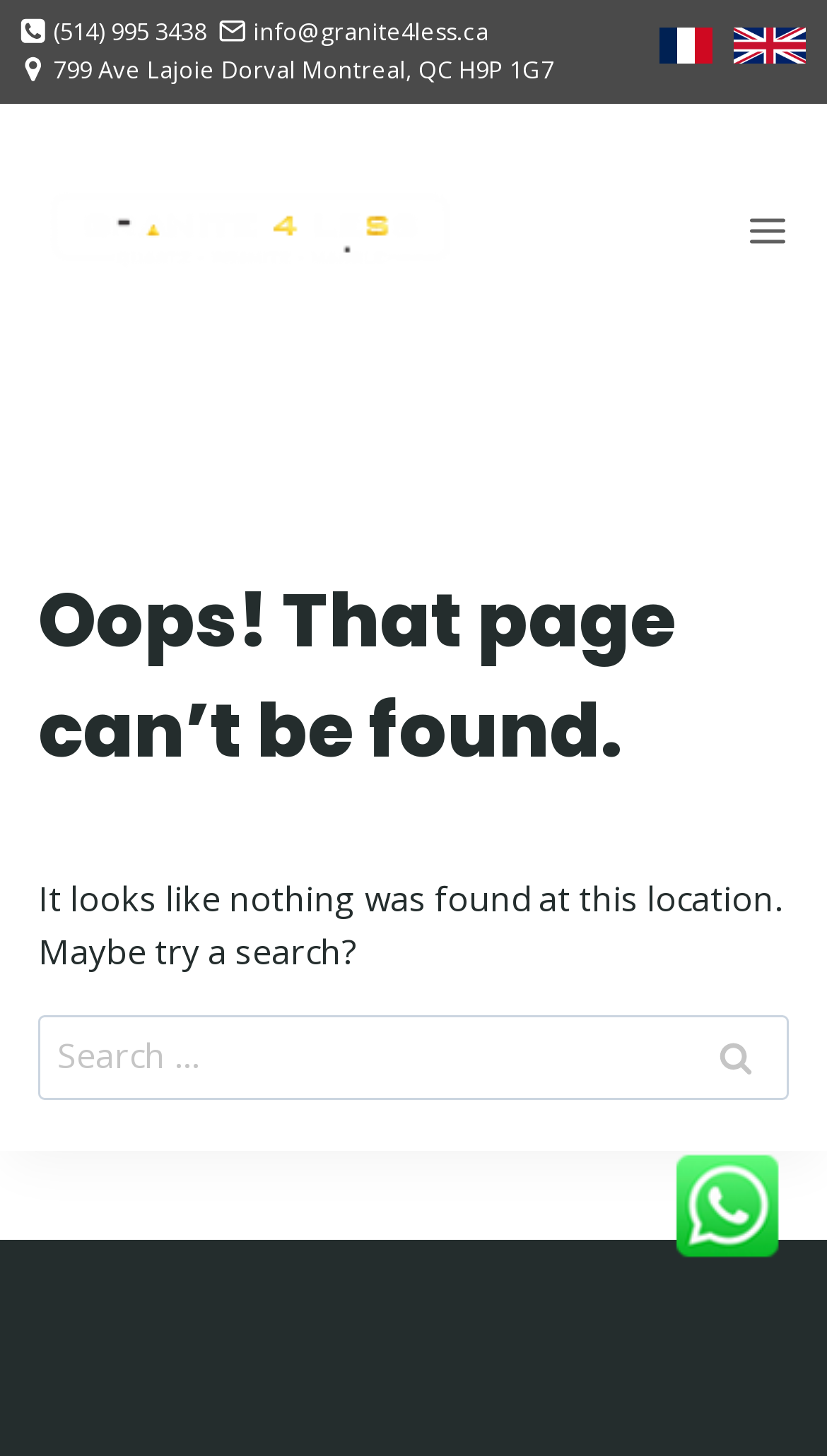Given the description "Email info@granite4less.ca", provide the bounding box coordinates of the corresponding UI element.

[0.263, 0.012, 0.59, 0.031]